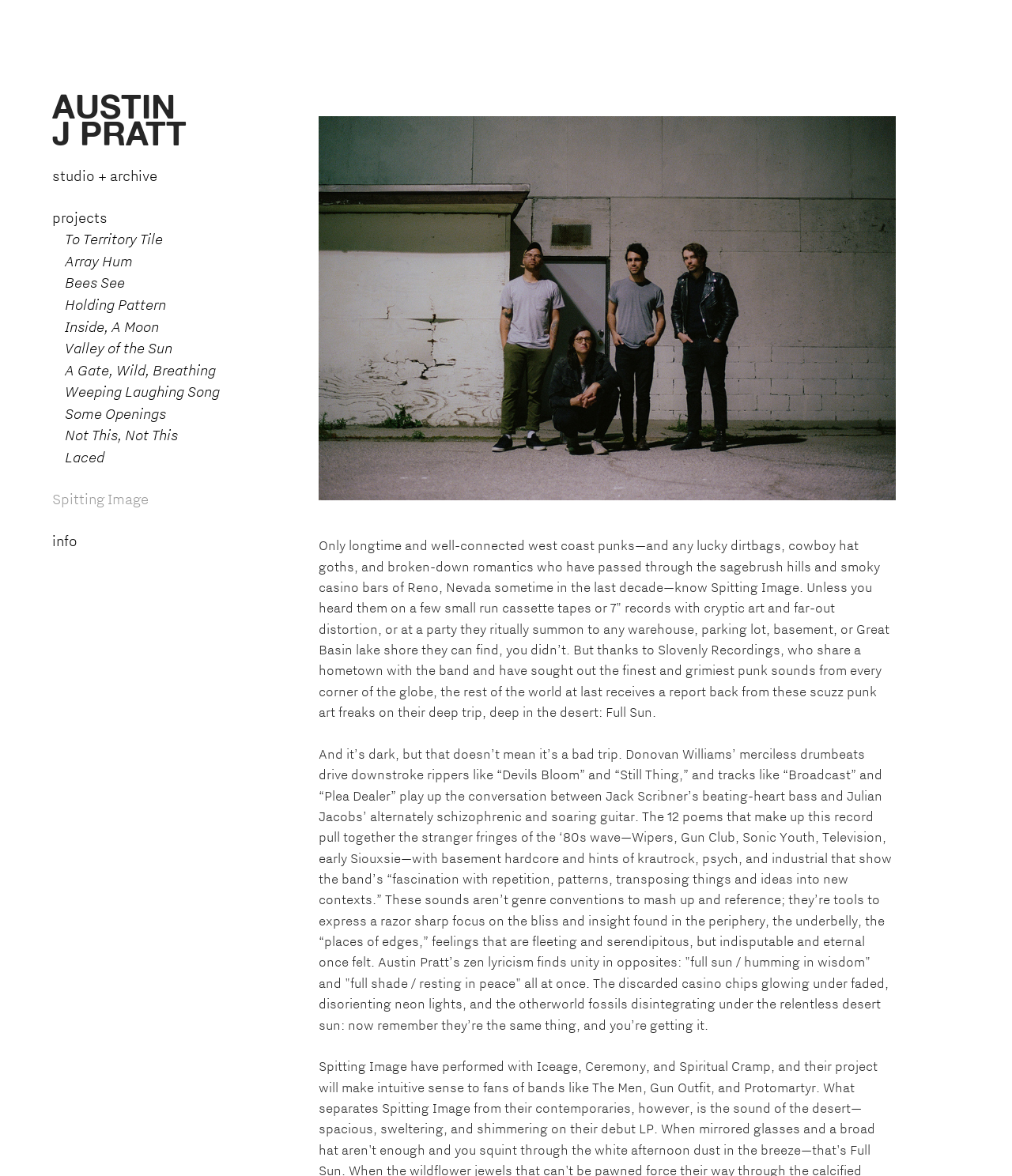Find the bounding box coordinates of the element to click in order to complete the given instruction: "Click on the link to Territory Tile."

[0.064, 0.194, 0.161, 0.213]